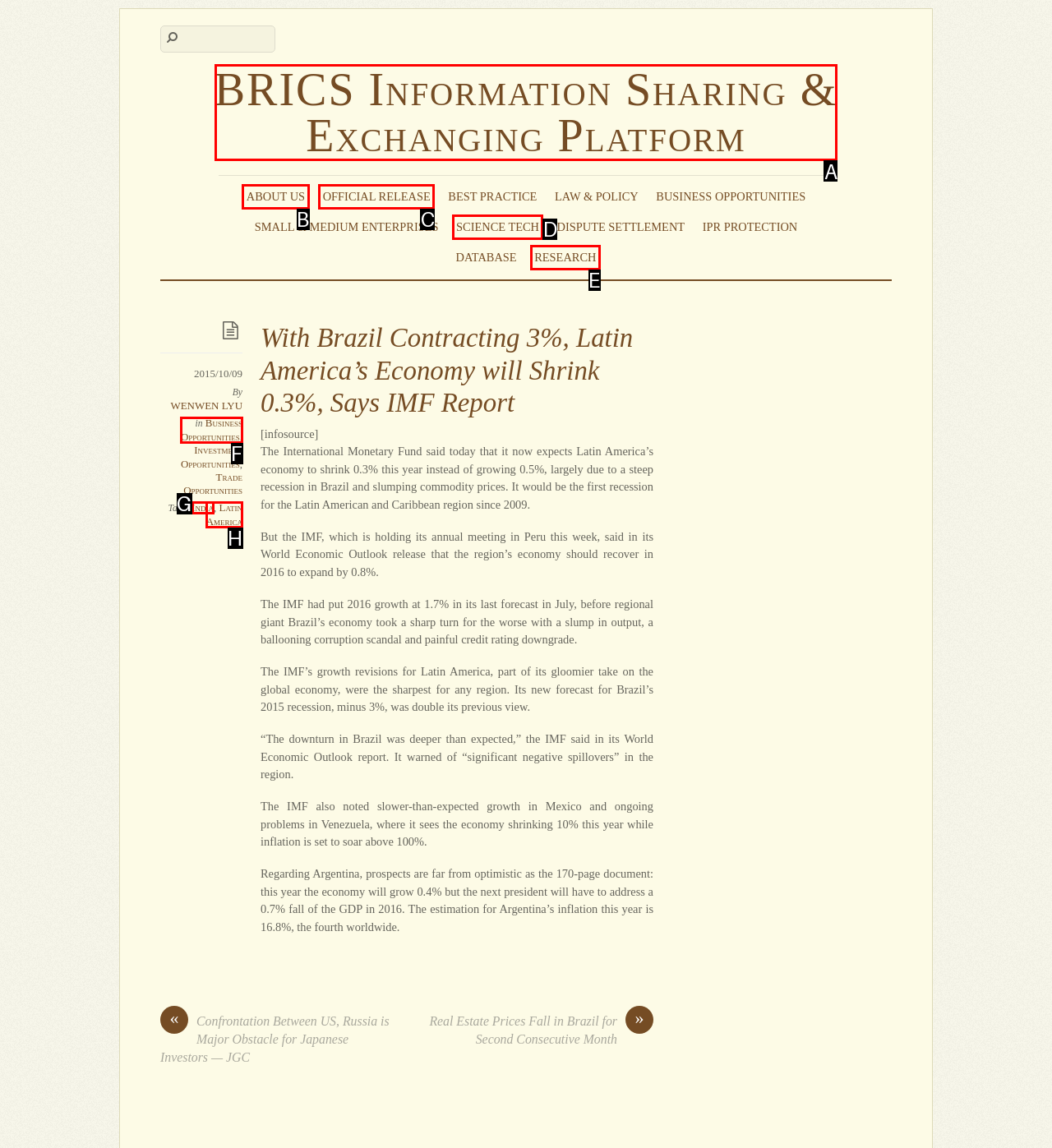Point out the correct UI element to click to carry out this instruction: Read about BRICS Information Sharing & Exchanging Platform
Answer with the letter of the chosen option from the provided choices directly.

A